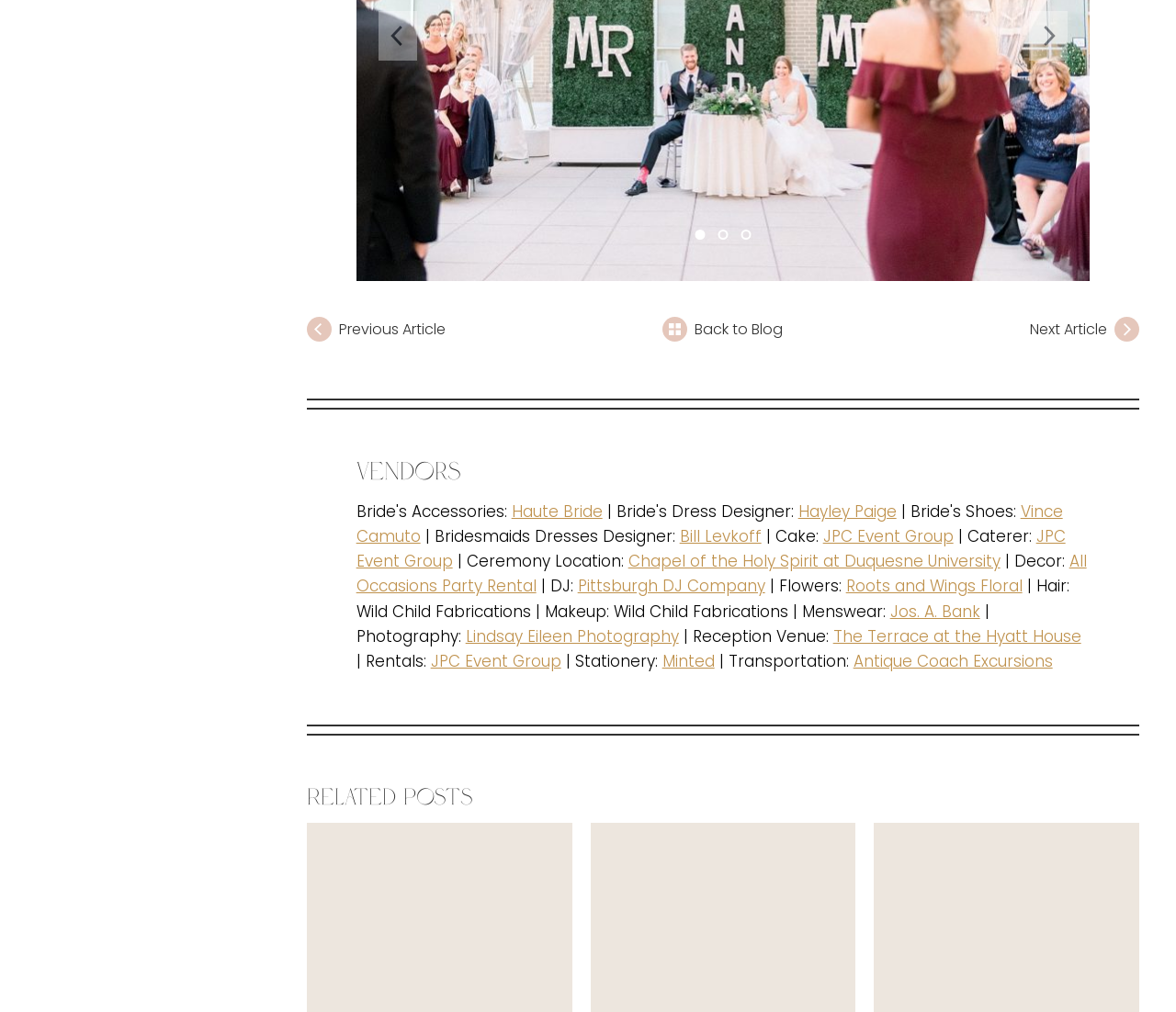Please give a one-word or short phrase response to the following question: 
How many buttons are present at the top of the webpage?

3